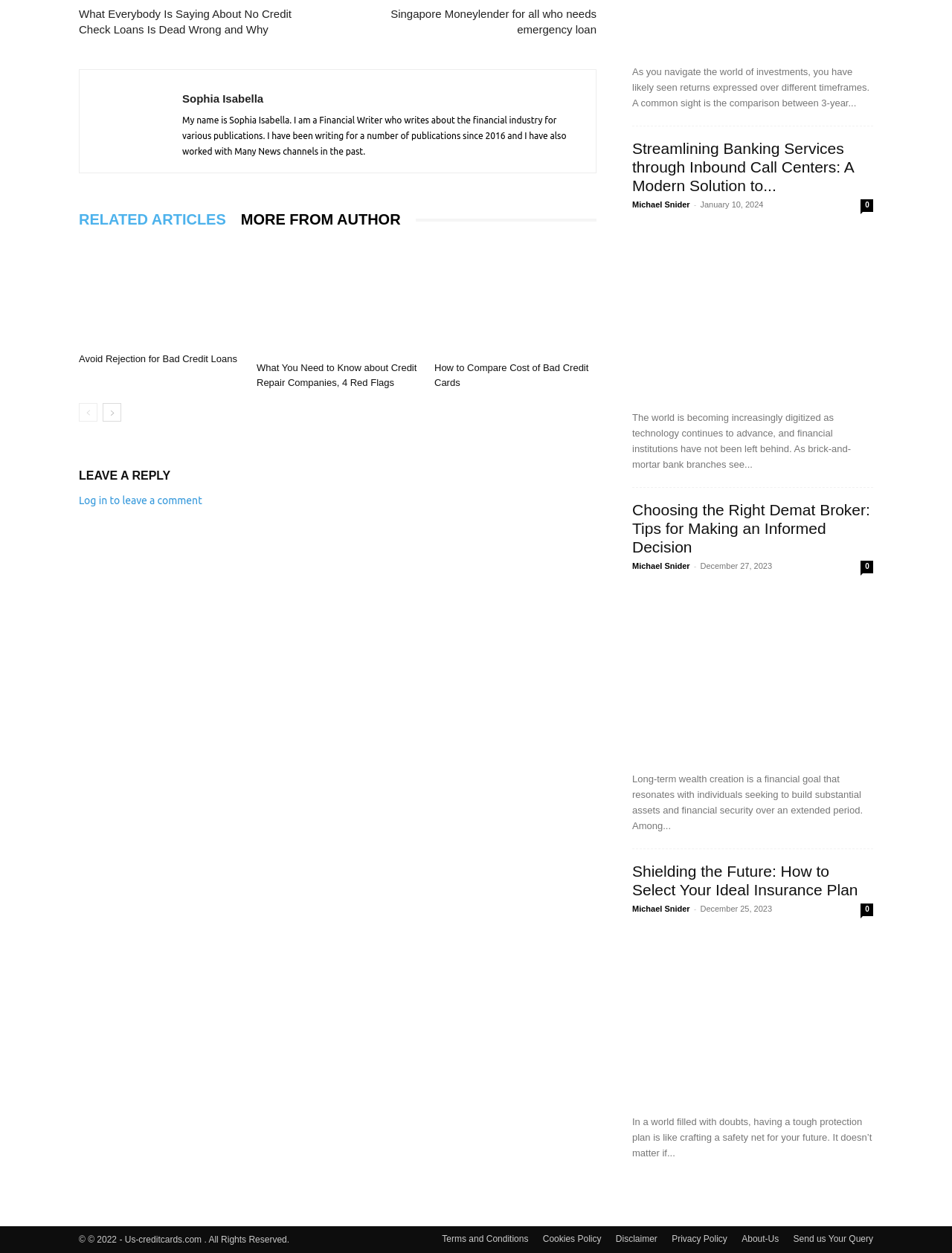Who is the author of the article 'What Everybody Is Saying About No Credit Check Loans Is Dead Wrong and Why'?
Refer to the image and provide a detailed answer to the question.

The author of the article 'What Everybody Is Saying About No Credit Check Loans Is Dead Wrong and Why' can be found by looking at the link 'Sophia Isabella' which is located below the image 'Sophia Isabella' and above the StaticText 'My name is Sophia Isabella. I am a Financial Writer who writes about the financial industry for various publications. I have been writing for a number of publications since 2016 and I have also worked with Many News channels in the past.'